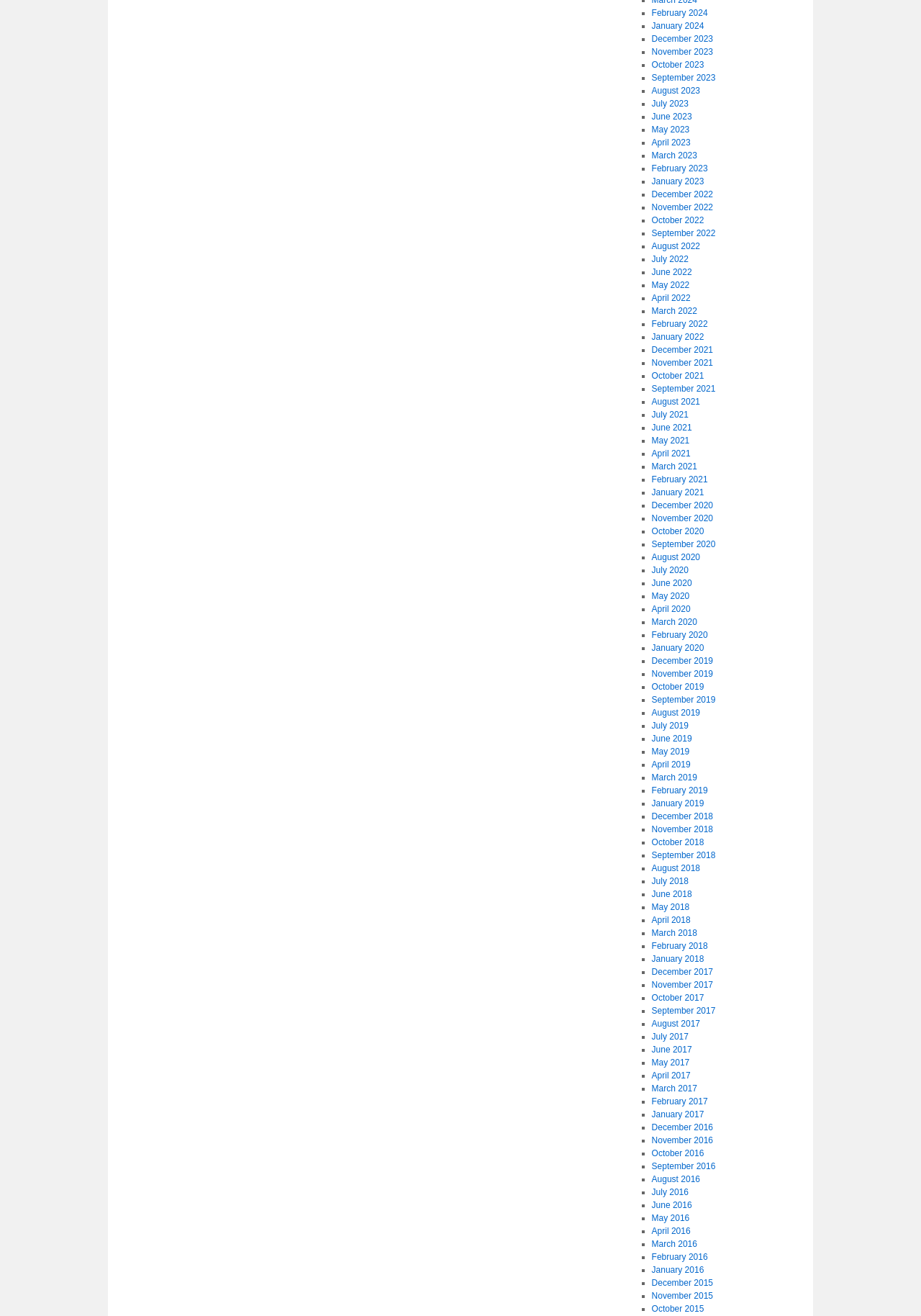What is the pattern of the list?
Refer to the image and offer an in-depth and detailed answer to the question.

The list appears to be a collection of monthly archives, with each link representing a month and year, listed in reverse chronological order.